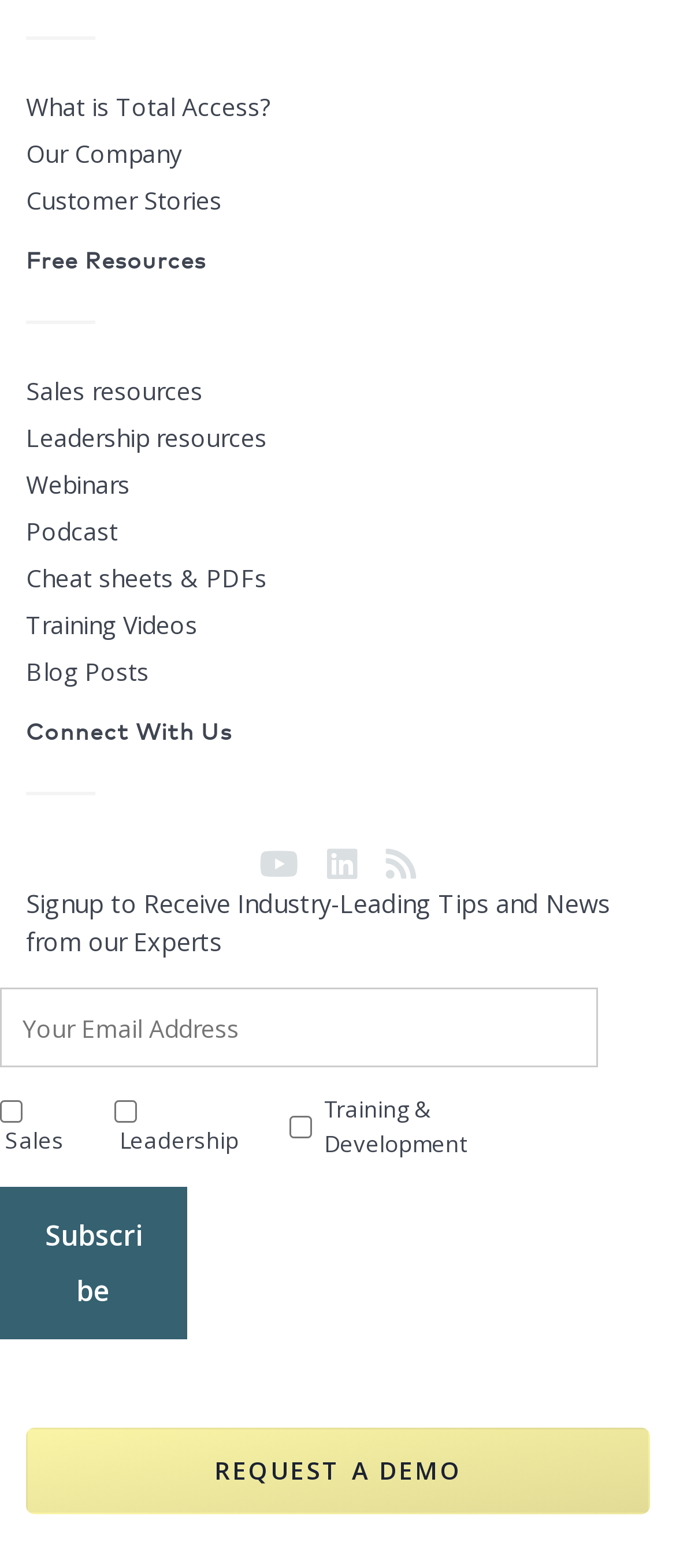Could you provide the bounding box coordinates for the portion of the screen to click to complete this instruction: "Click the 'Reply' button"?

None